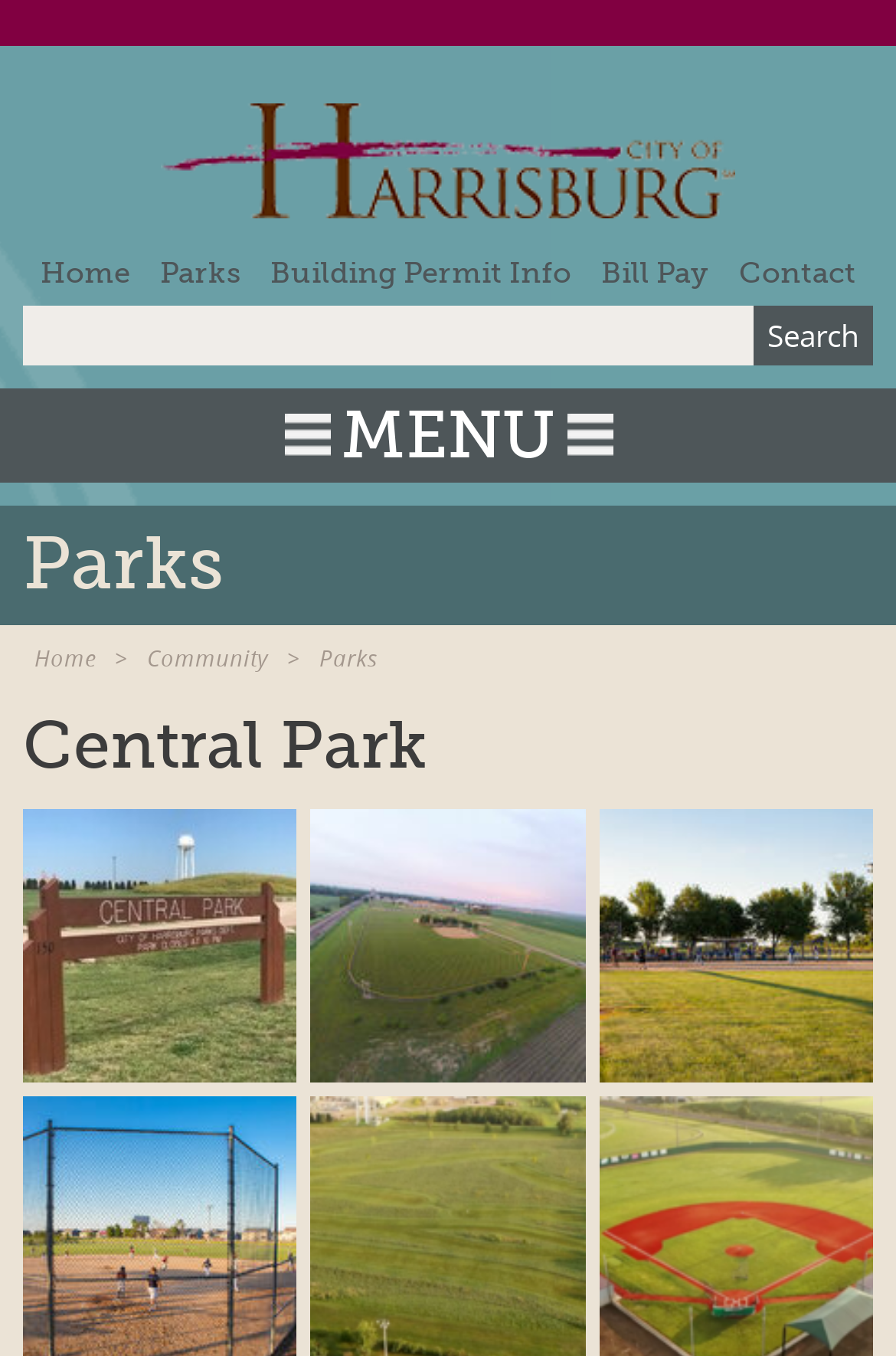Please determine the bounding box coordinates of the element's region to click for the following instruction: "visit Central Park".

[0.026, 0.528, 0.974, 0.577]